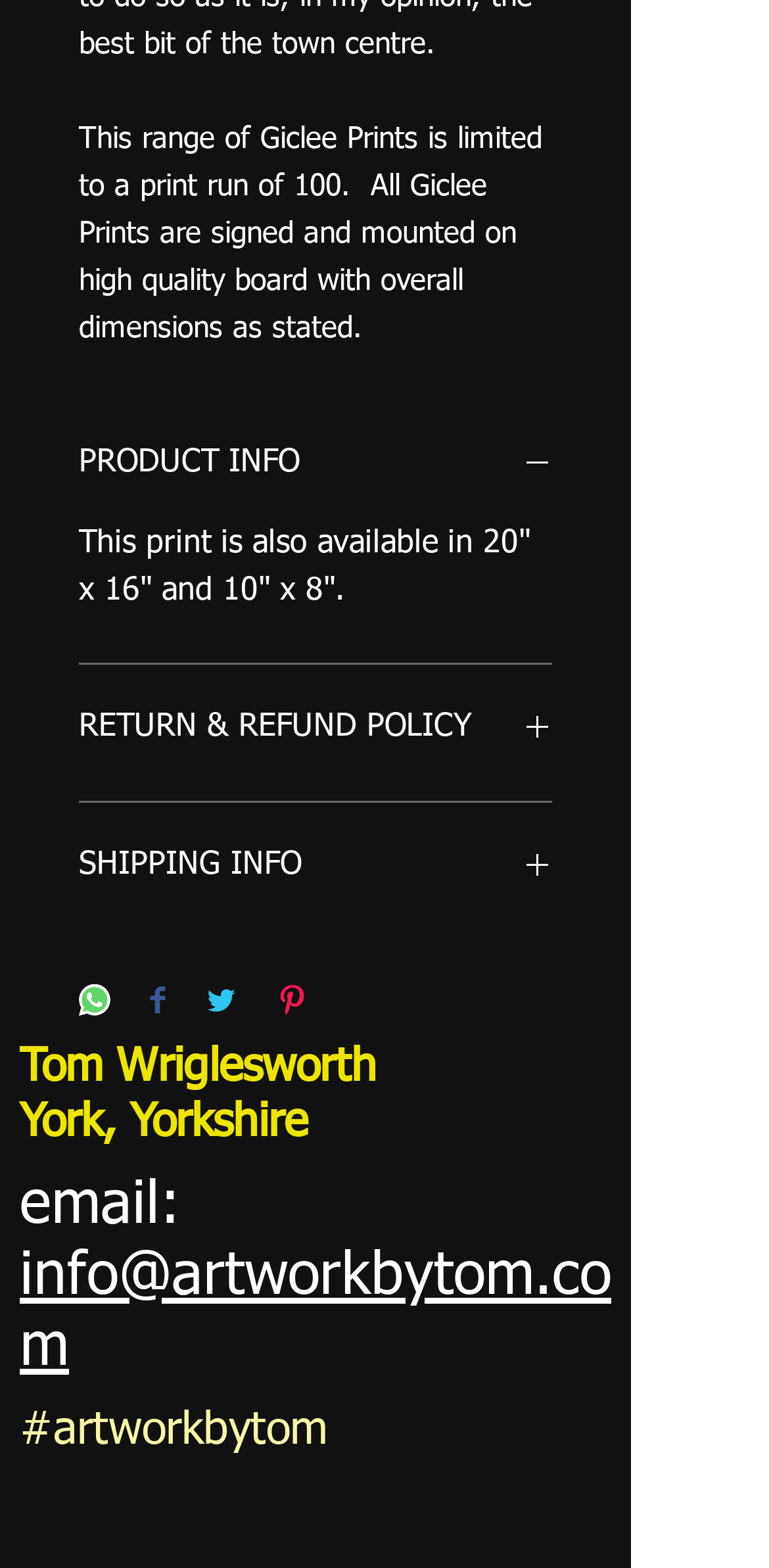Provide a single word or phrase to answer the given question: 
How many social media platforms are listed in the Social Bar?

2